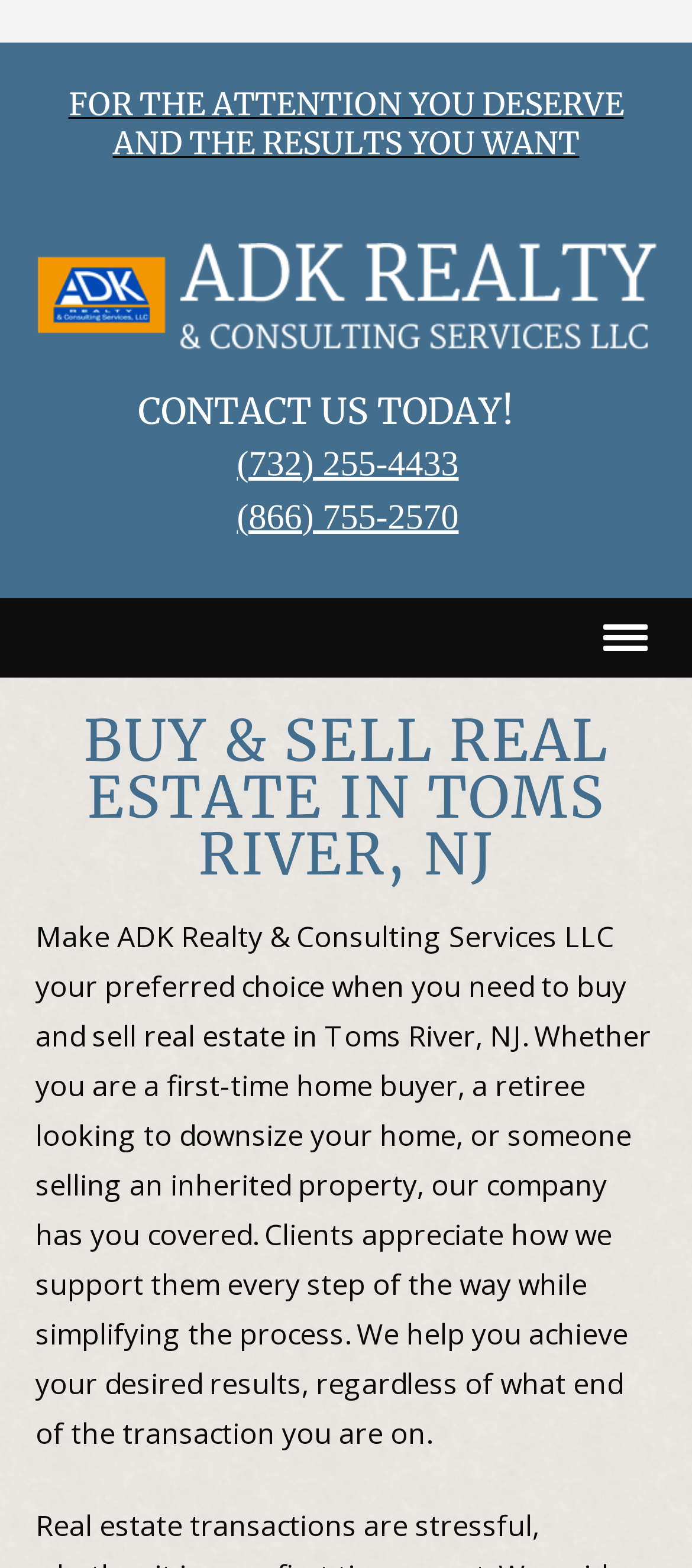Extract the bounding box coordinates for the HTML element that matches this description: "title="Twitter"". The coordinates should be four float numbers between 0 and 1, i.e., [left, top, right, bottom].

None